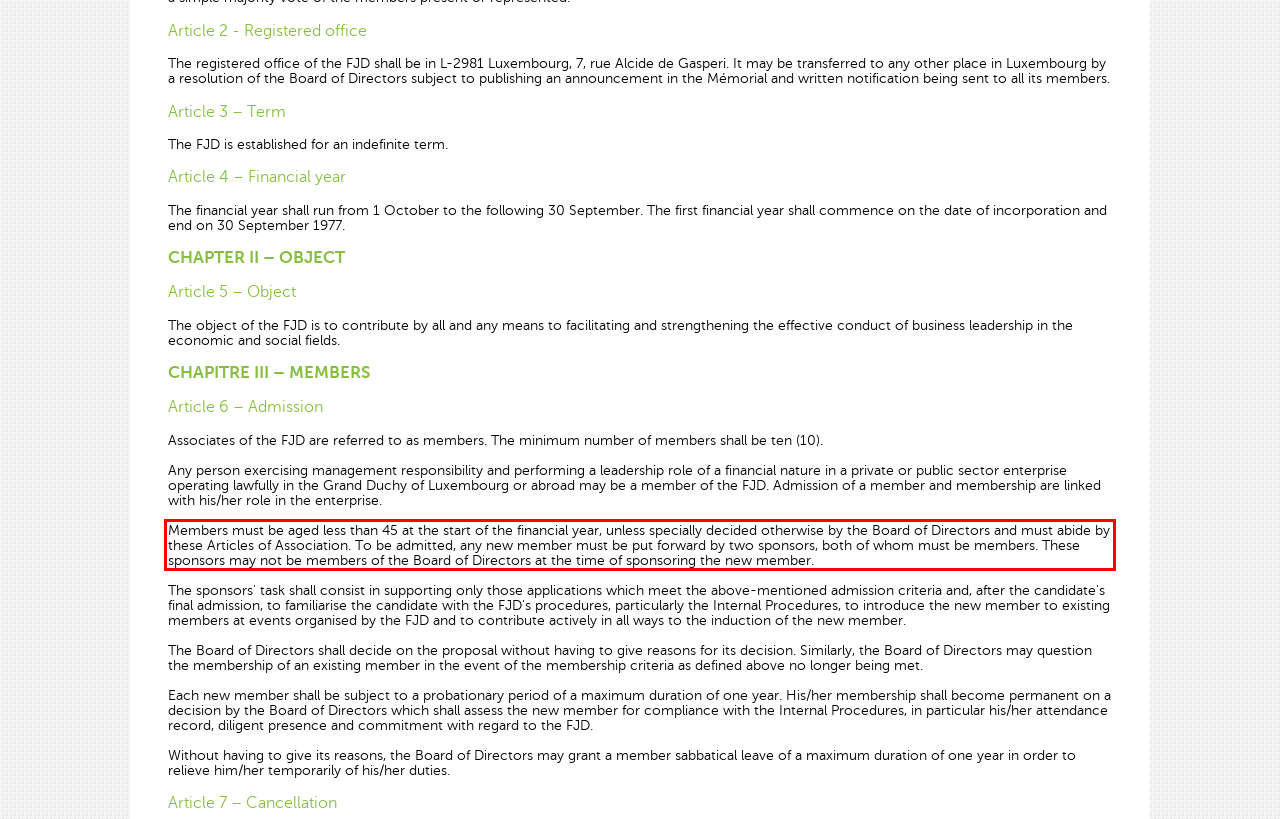You have a screenshot of a webpage where a UI element is enclosed in a red rectangle. Perform OCR to capture the text inside this red rectangle.

Members must be aged less than 45 at the start of the financial year, unless specially decided otherwise by the Board of Directors and must abide by these Articles of Association. To be admitted, any new member must be put forward by two sponsors, both of whom must be members. These sponsors may not be members of the Board of Directors at the time of sponsoring the new member.